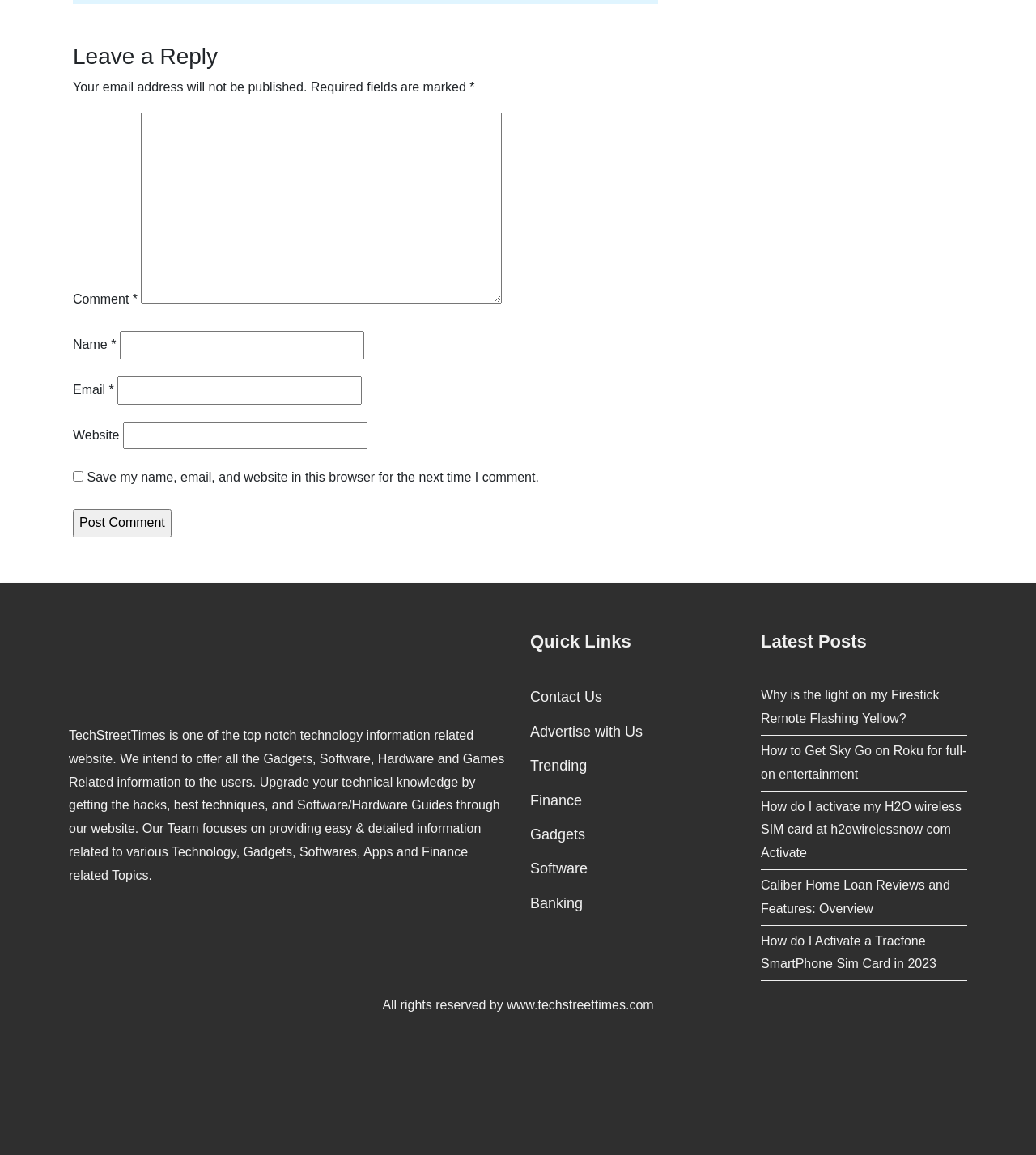Reply to the question with a single word or phrase:
How many links are there in the 'Quick Links' section?

5